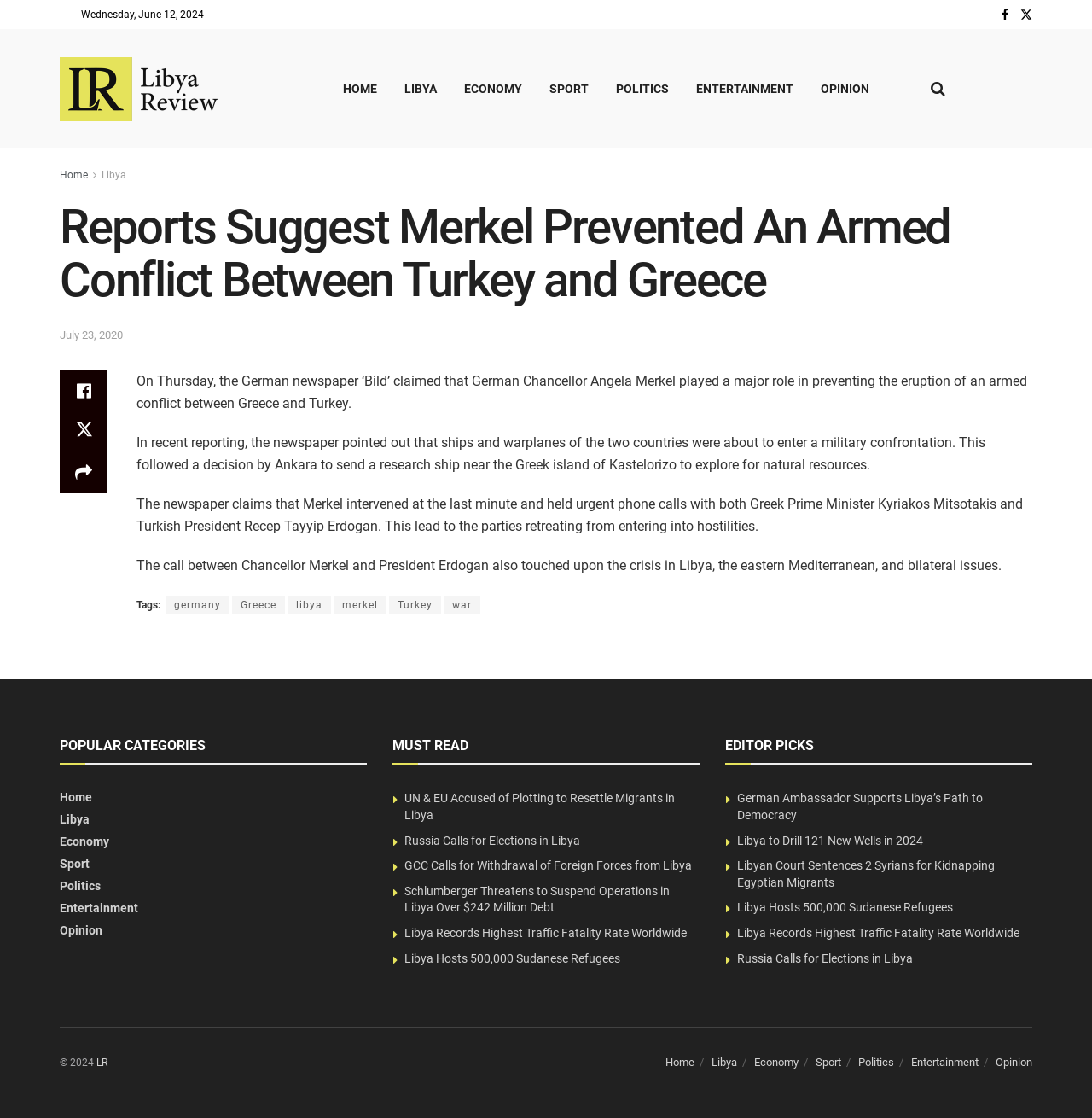Use a single word or phrase to answer the question:
What is the topic of the article under 'EDITOR PICKS' with the heading 'German Ambassador Supports Libya’s Path to Democracy'?

German Ambassador Supports Libya’s Path to Democracy